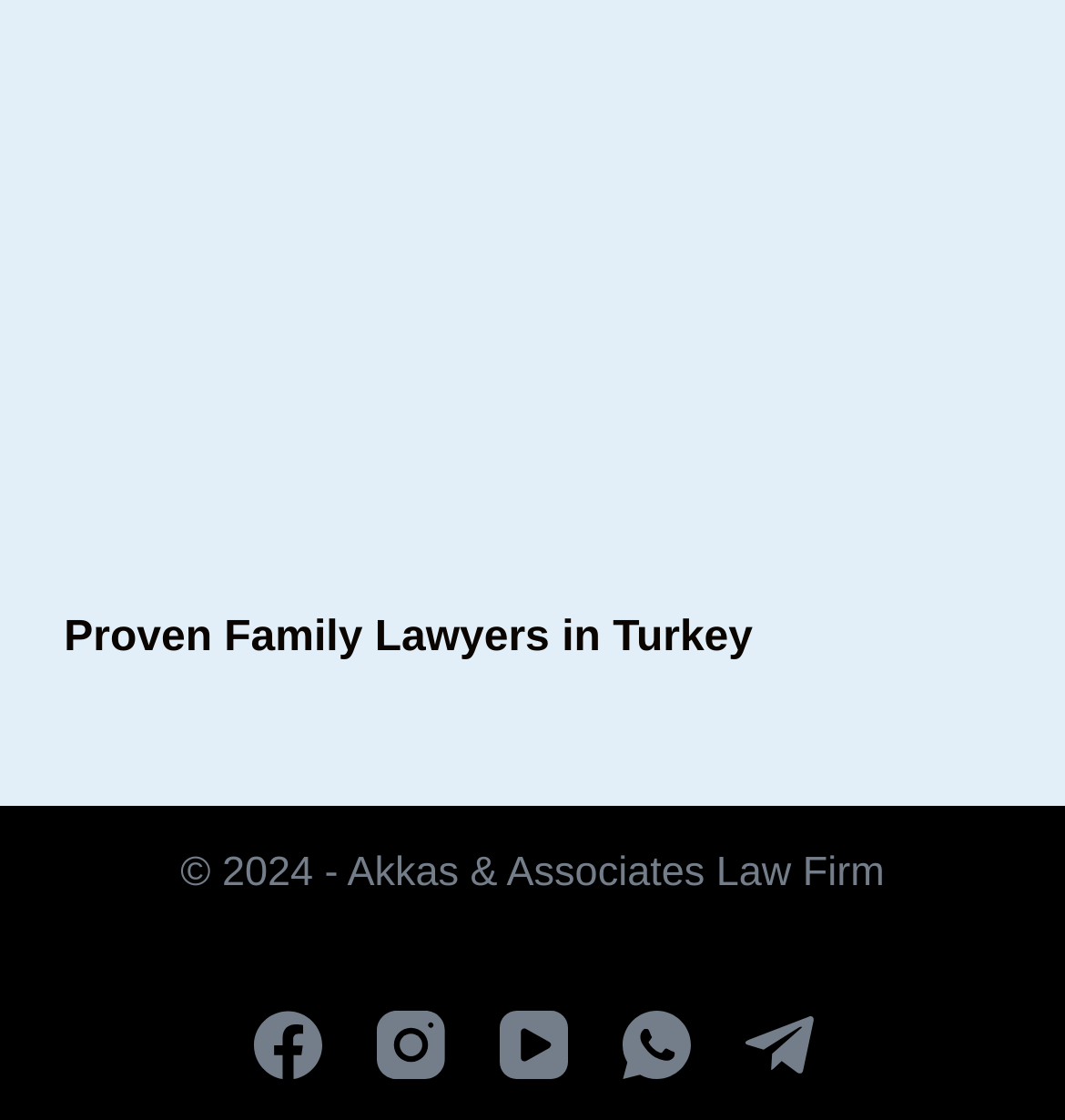What year is the copyright for?
Please give a detailed and elaborate answer to the question based on the image.

I looked at the copyright information at the bottom of the page, which says '© 2024 - Akkas & Associates Law Firm', and found that the copyright is for the year 2024.